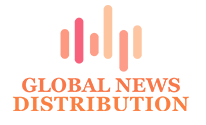Provide a comprehensive description of the image.

The image features a vibrant logo for "Global News Distribution," prominently displaying stylized graphical elements that represent communication and news flow, indicative of modern digital media trends. The design incorporates a mix of coral and light orange colors, creating an inviting and contemporary visual appeal. The brand name "GLOBAL NEWS DISTRIBUTION" is situated below the graphical elements in bold, stylish typography, emphasizing its focus on effective communication and news dissemination. This logo reflects the service's mission to provide global reach and enhance the visibility of press releases, making it an essential tool for businesses and organizations looking to distribute their news effectively.